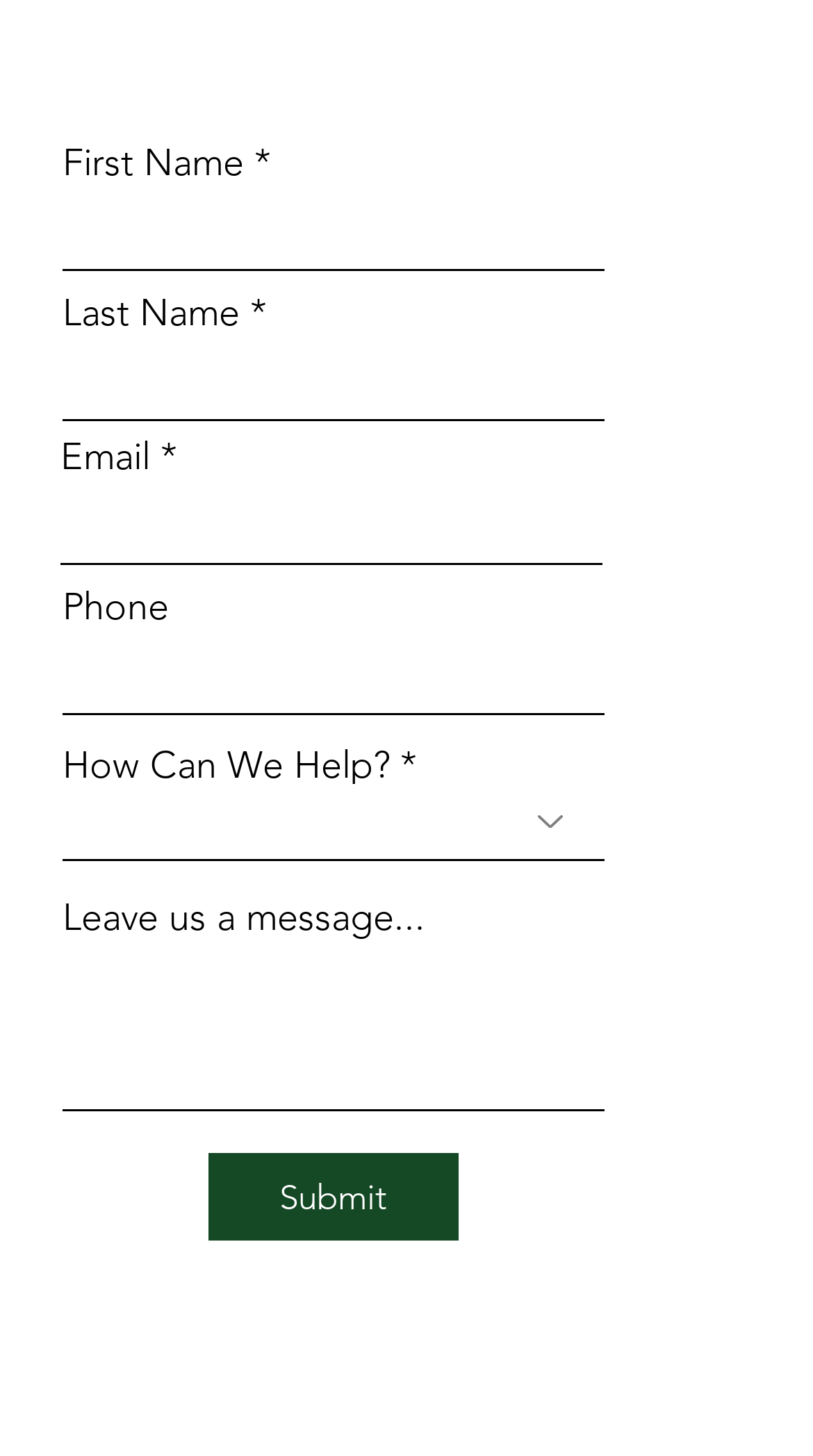For the element described, predict the bounding box coordinates as (top-left x, top-left y, bottom-right x, bottom-right y). All values should be between 0 and 1. Element description: parent_node: Leave us a message...

[0.077, 0.644, 0.744, 0.764]